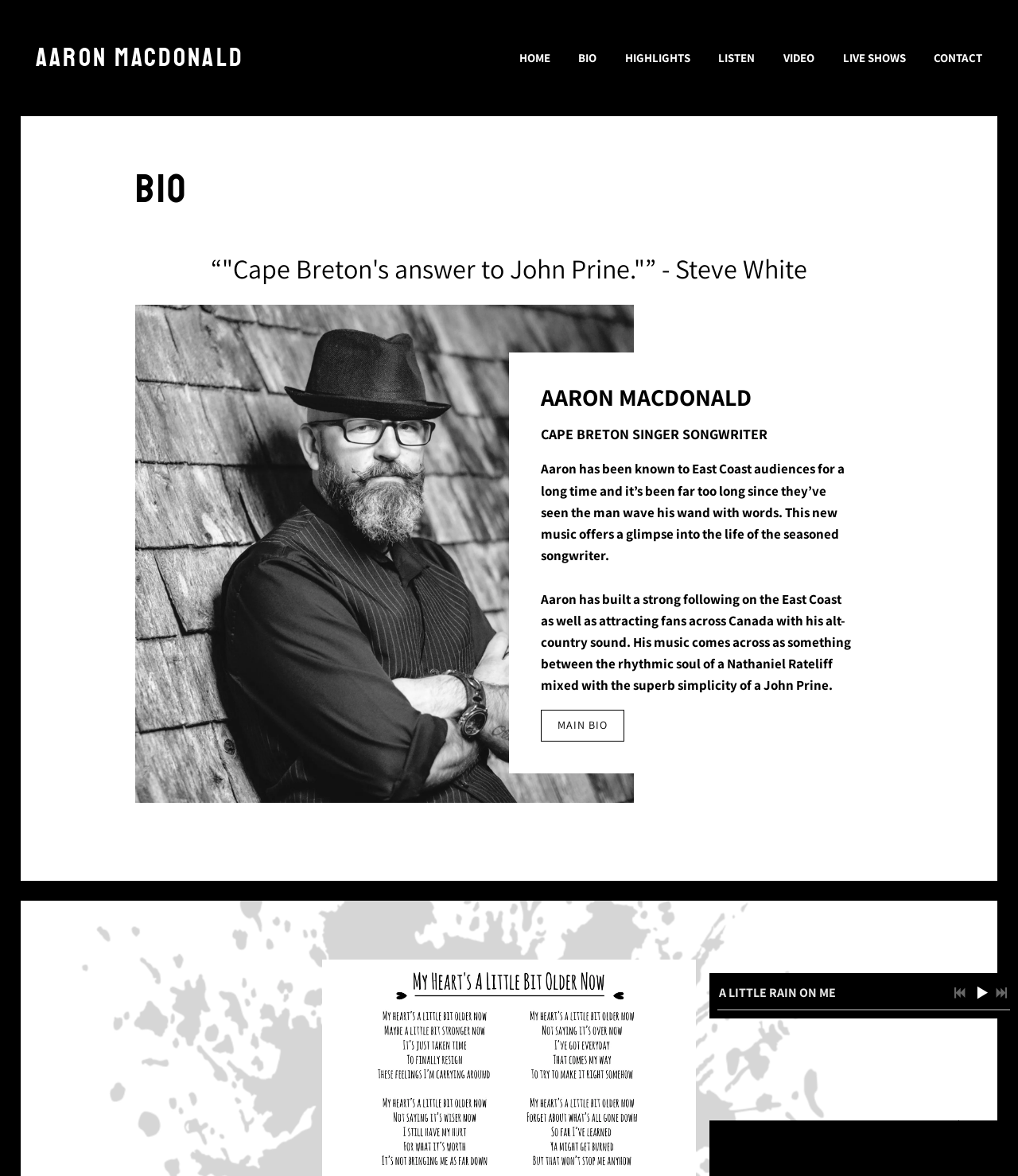What is the duration of the song 'A Little Rain on Me'?
Refer to the image and provide a detailed answer to the question.

The duration of the song 'A Little Rain on Me' can be found next to the link of the song, which is '3:49'.